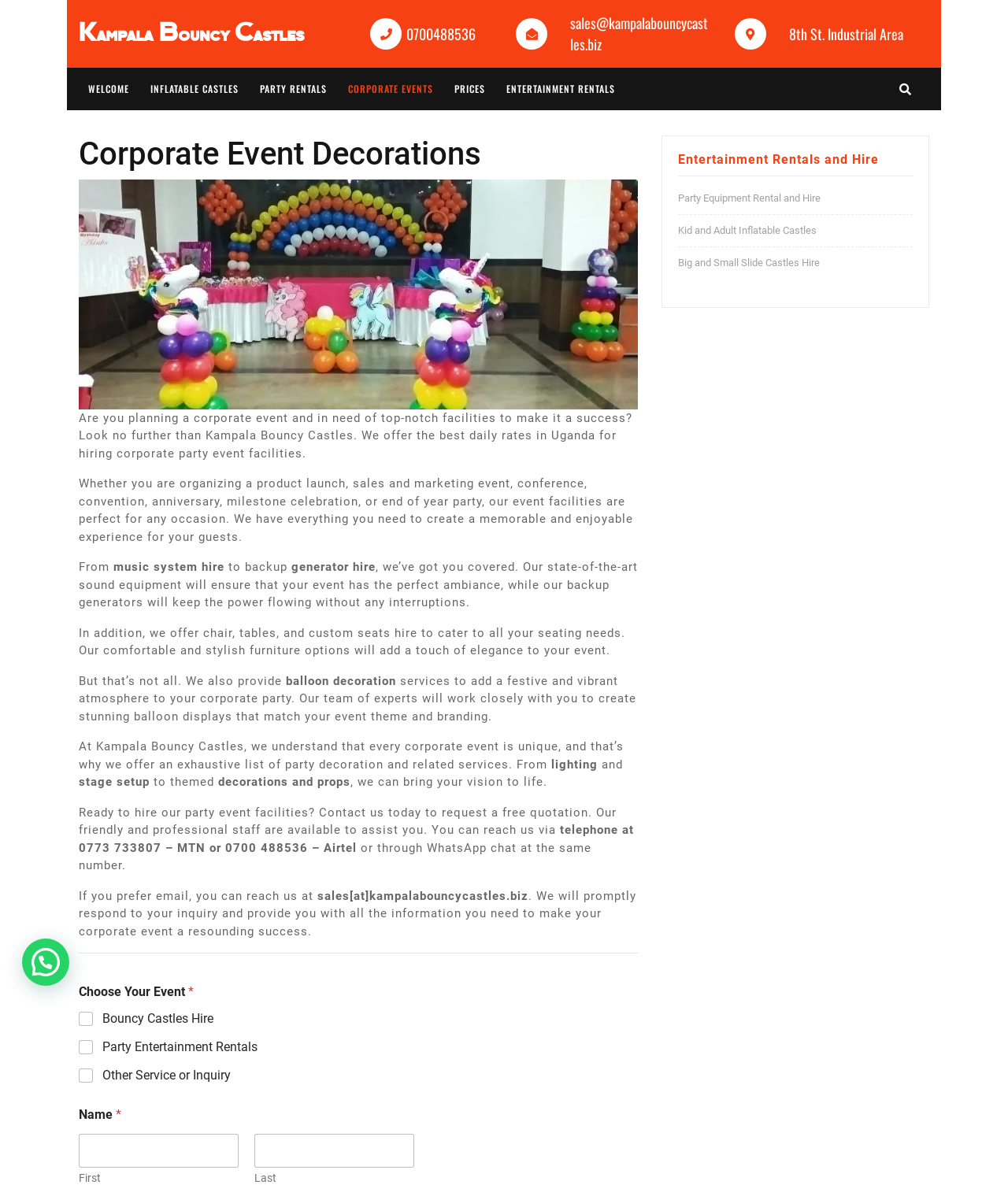Based on the image, provide a detailed response to the question:
What services does the company offer?

The company offers a range of services, including event facilities, decorations, music system hire, backup generator hire, chair and table hire, balloon decoration, lighting, stage setup, and themed decorations and props. These services are listed in the webpage's content section.